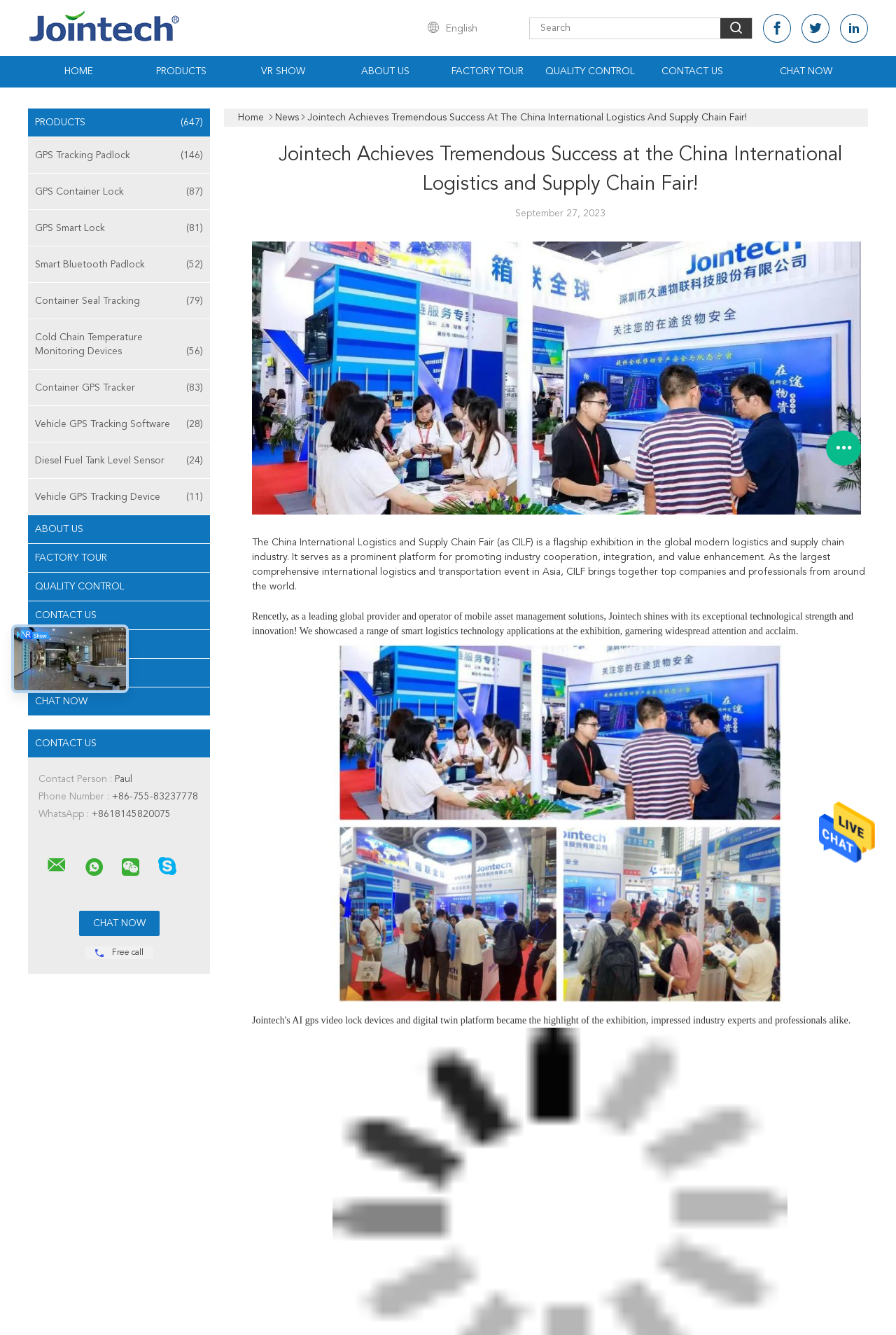Please find the bounding box coordinates of the section that needs to be clicked to achieve this instruction: "Contact us".

[0.039, 0.553, 0.108, 0.561]